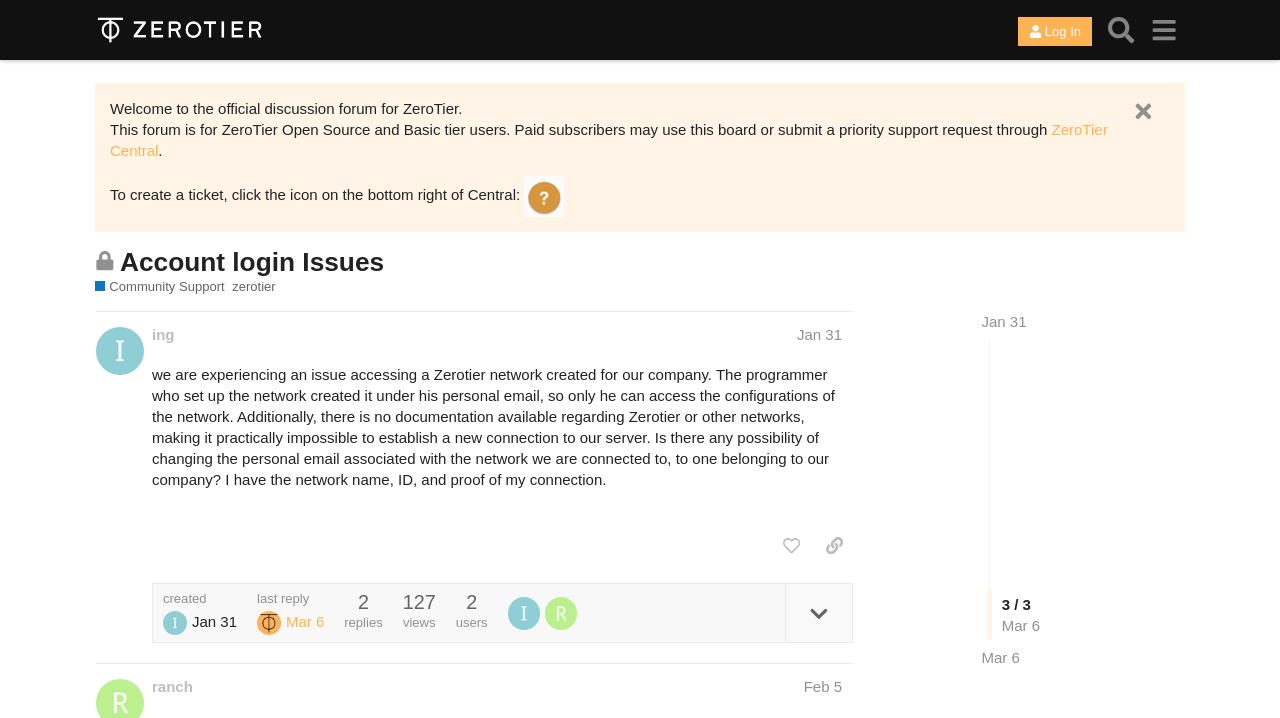Identify and provide the bounding box for the element described by: "alt="ZeroTier Discussions"".

[0.074, 0.014, 0.207, 0.07]